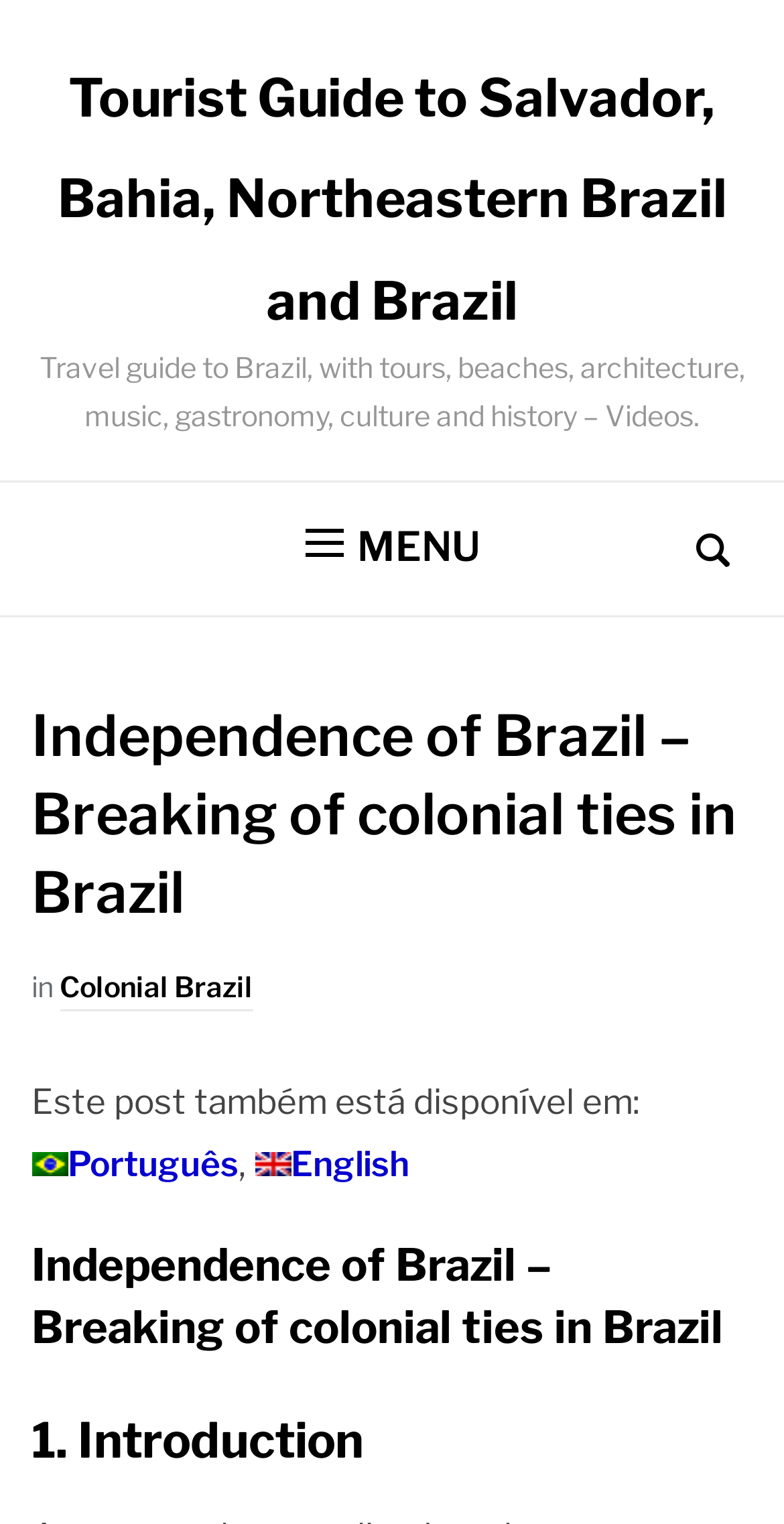Detail the webpage's structure and highlights in your description.

The webpage is about the Independence of Brazil, with a focus on its historical context. At the top, there is a heading that reads "Tourist Guide to Salvador, Bahia, Northeastern Brazil and Brazil", which is also a clickable link. Below this heading, there is a brief description of the travel guide, mentioning topics such as tours, beaches, architecture, music, gastronomy, culture, and history.

On the right side of the page, there are two buttons: "Search" and "MENU". The "MENU" button has a dropdown menu that contains several links and headings. The first heading in the menu is "Independence of Brazil – Breaking of colonial ties in Brazil", which is also the title of the webpage. Below this heading, there is a link to "Colonial Brazil".

Further down in the menu, there is a text that says "Este post também está disponível em:" (which means "This post is also available in:"). Below this text, there are two language options: "Português" and "English".

The main content of the webpage starts with a heading that reads "Independence of Brazil – Breaking of colonial ties in Brazil", followed by a subheading "1. Introduction".